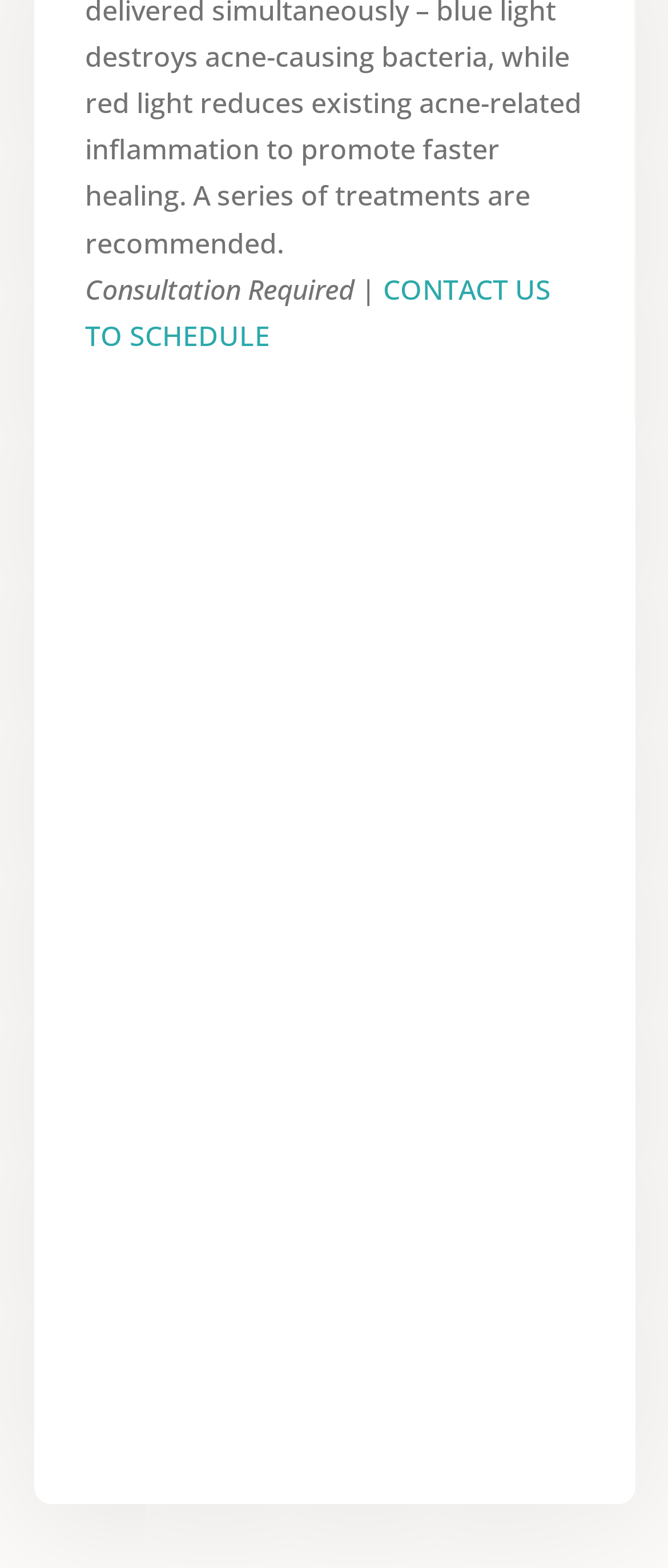Please identify the bounding box coordinates of the element's region that should be clicked to execute the following instruction: "Learn about Spa Packages". The bounding box coordinates must be four float numbers between 0 and 1, i.e., [left, top, right, bottom].

[0.127, 0.813, 0.391, 0.837]